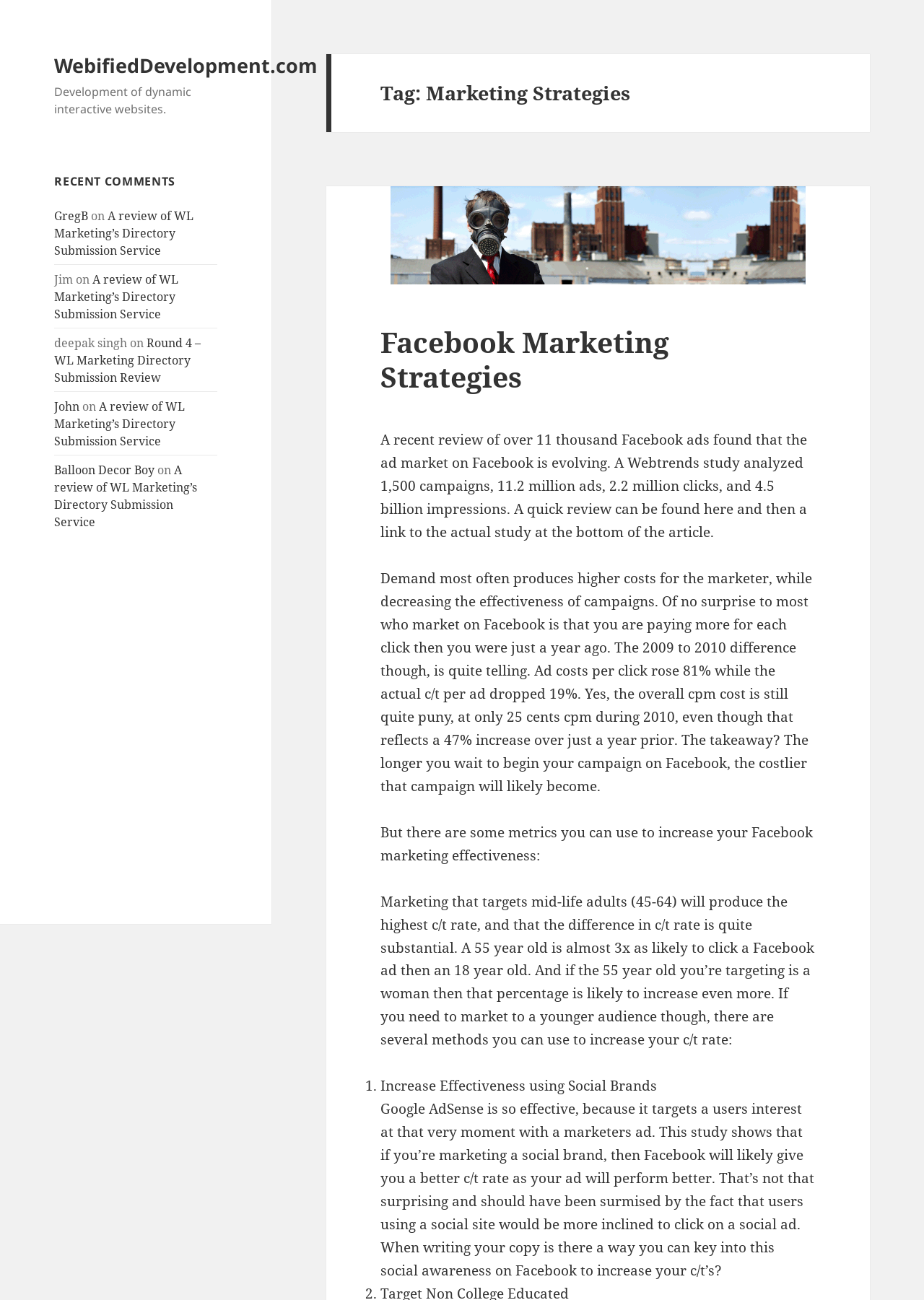Determine the bounding box coordinates for the clickable element to execute this instruction: "Learn about increasing Facebook marketing effectiveness". Provide the coordinates as four float numbers between 0 and 1, i.e., [left, top, right, bottom].

[0.412, 0.633, 0.88, 0.665]